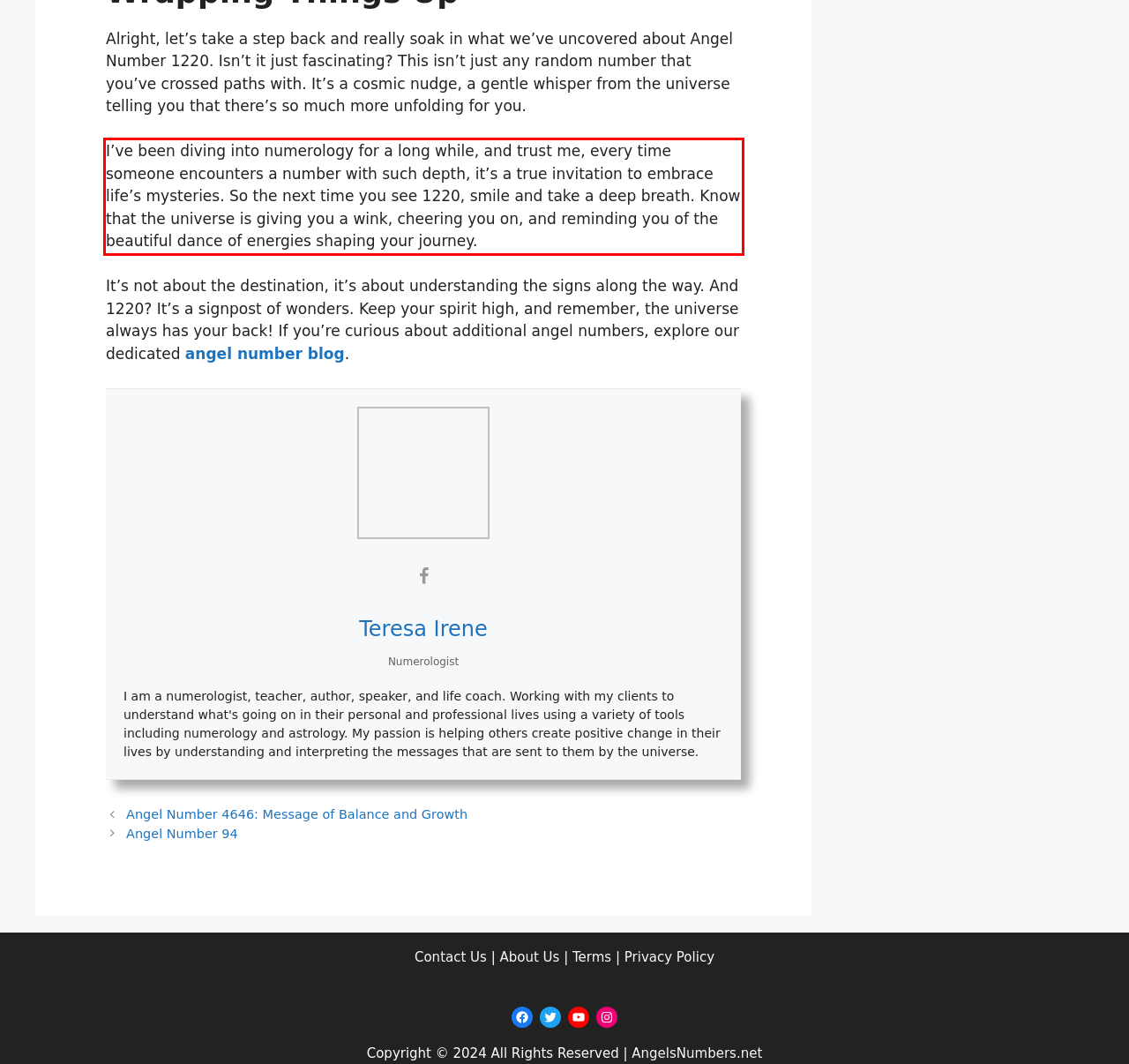Given a screenshot of a webpage, locate the red bounding box and extract the text it encloses.

I’ve been diving into numerology for a long while, and trust me, every time someone encounters a number with such depth, it’s a true invitation to embrace life’s mysteries. So the next time you see 1220, smile and take a deep breath. Know that the universe is giving you a wink, cheering you on, and reminding you of the beautiful dance of energies shaping your journey.